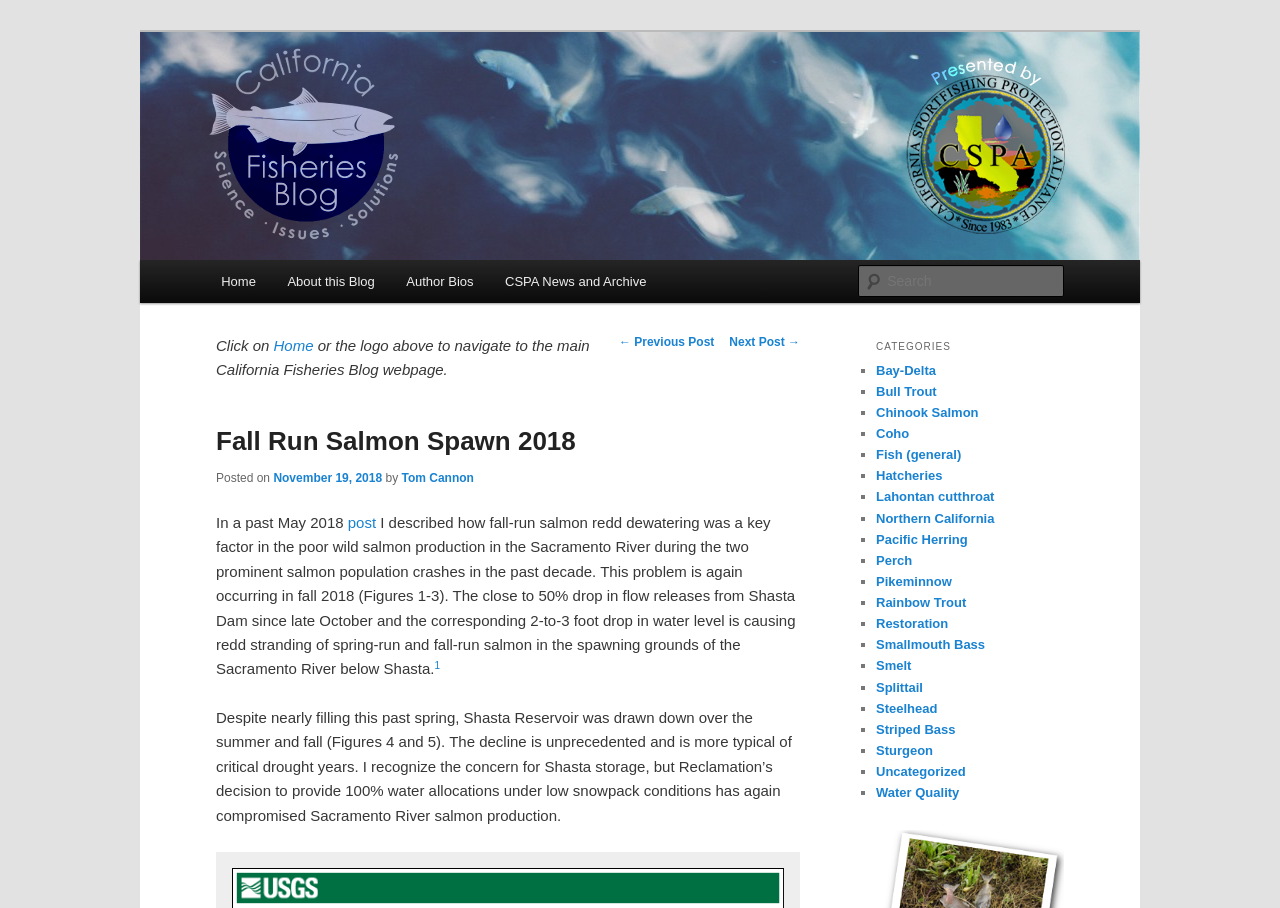Determine the bounding box coordinates of the section to be clicked to follow the instruction: "Click on the 'Graphic Pie' logo". The coordinates should be given as four float numbers between 0 and 1, formatted as [left, top, right, bottom].

None